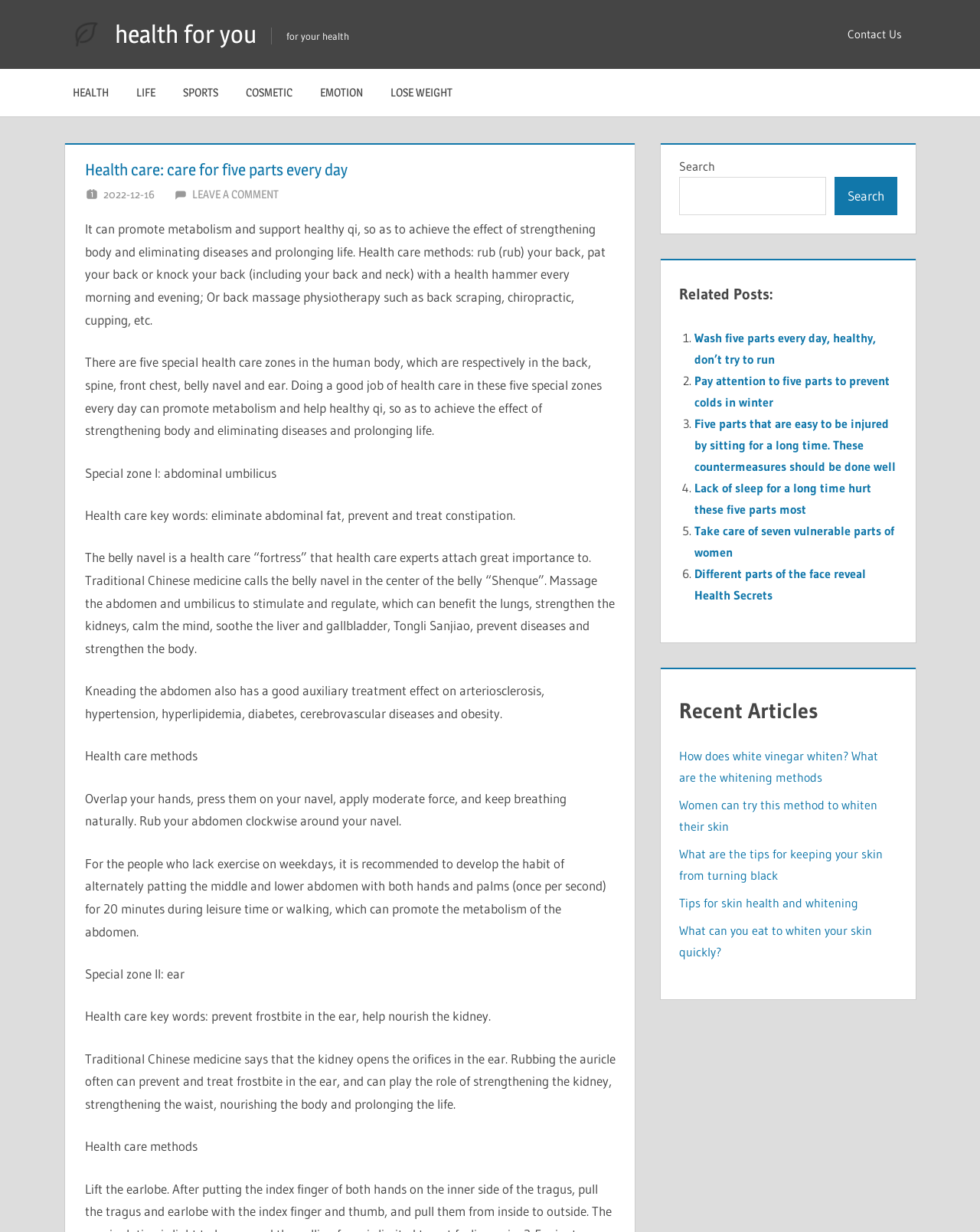Please locate the bounding box coordinates of the element that needs to be clicked to achieve the following instruction: "Click the 'HEALTH' link". The coordinates should be four float numbers between 0 and 1, i.e., [left, top, right, bottom].

[0.06, 0.056, 0.125, 0.095]